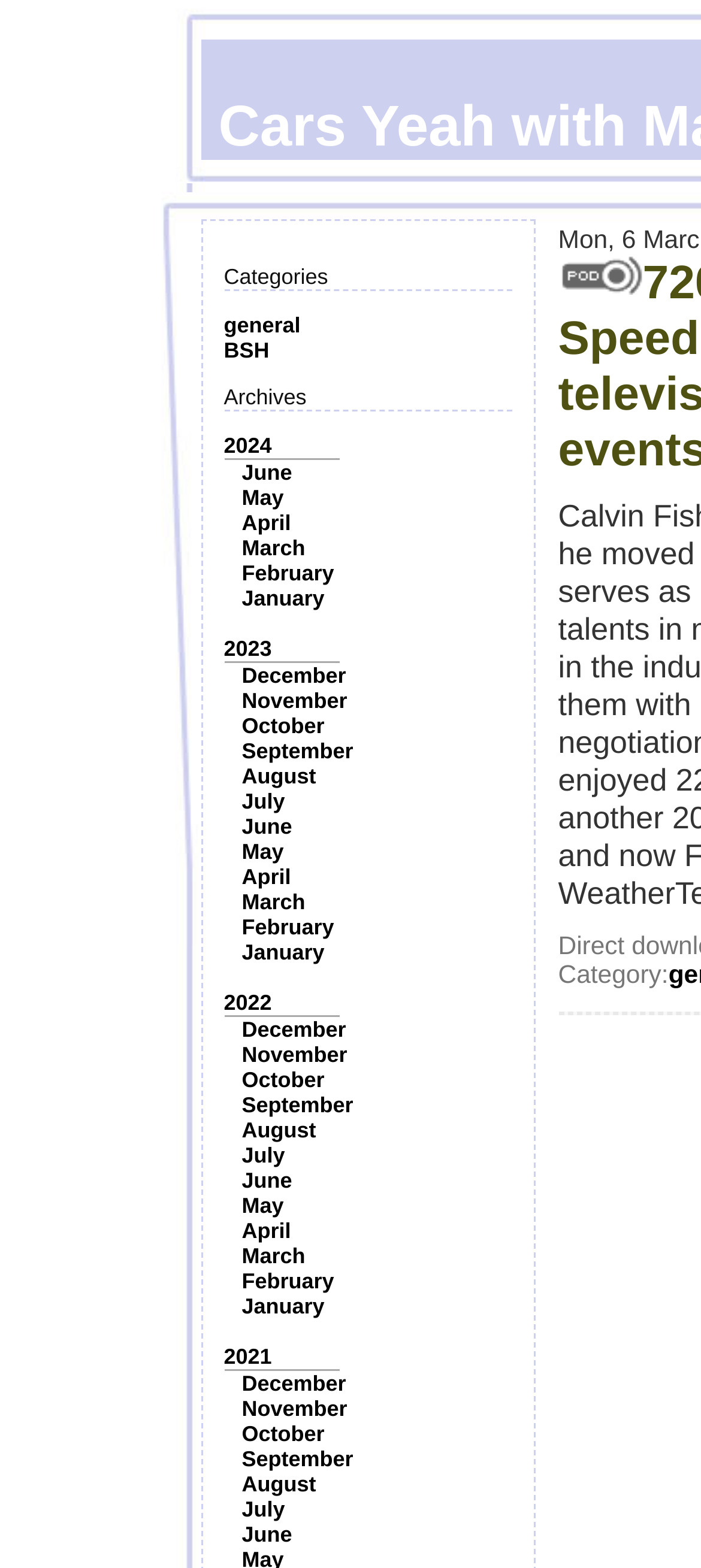Please provide the bounding box coordinates for the element that needs to be clicked to perform the instruction: "Click on the 'general' category". The coordinates must consist of four float numbers between 0 and 1, formatted as [left, top, right, bottom].

[0.319, 0.199, 0.429, 0.215]